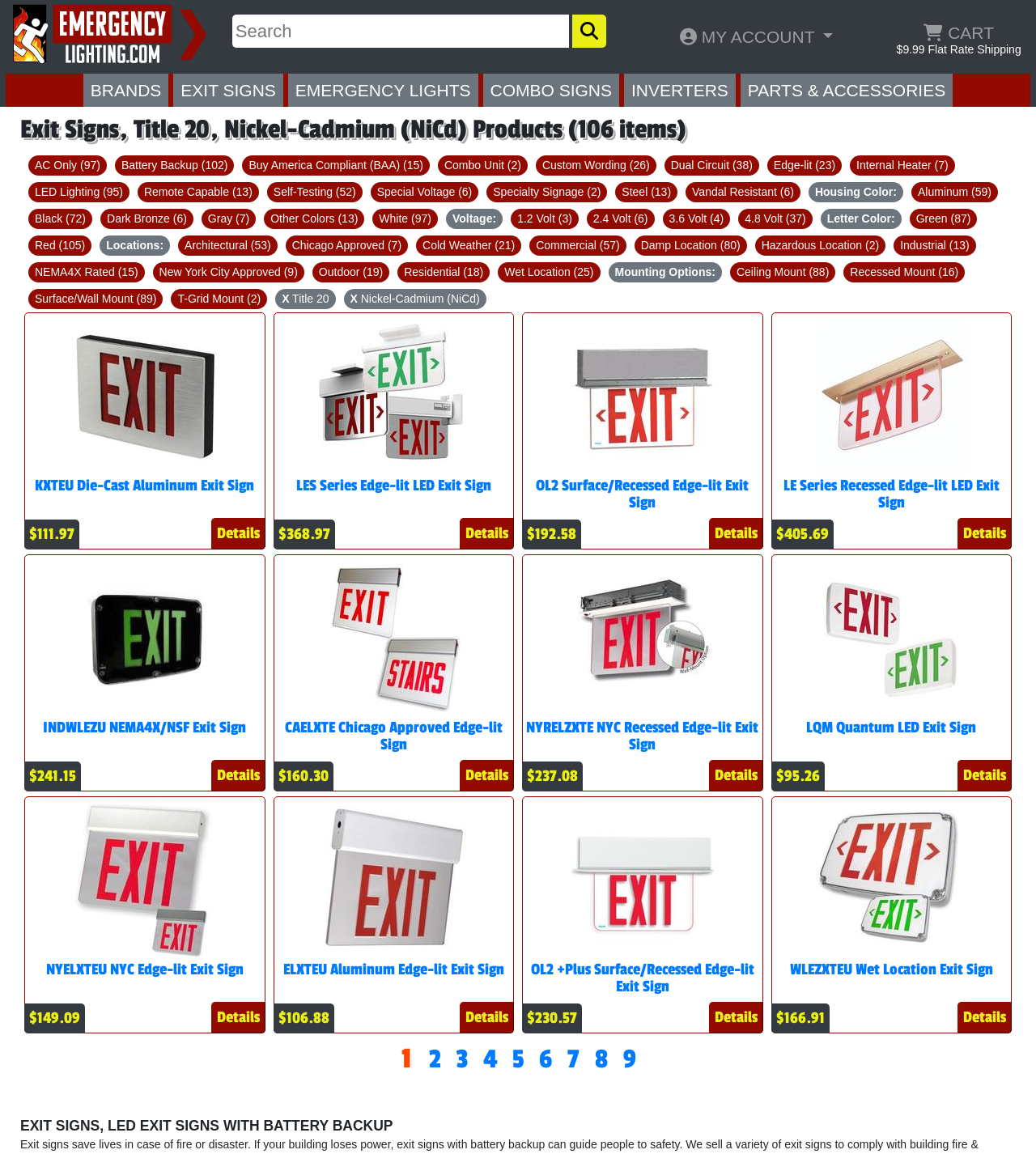Please answer the following question using a single word or phrase: 
What is the housing color of the first product?

Not specified